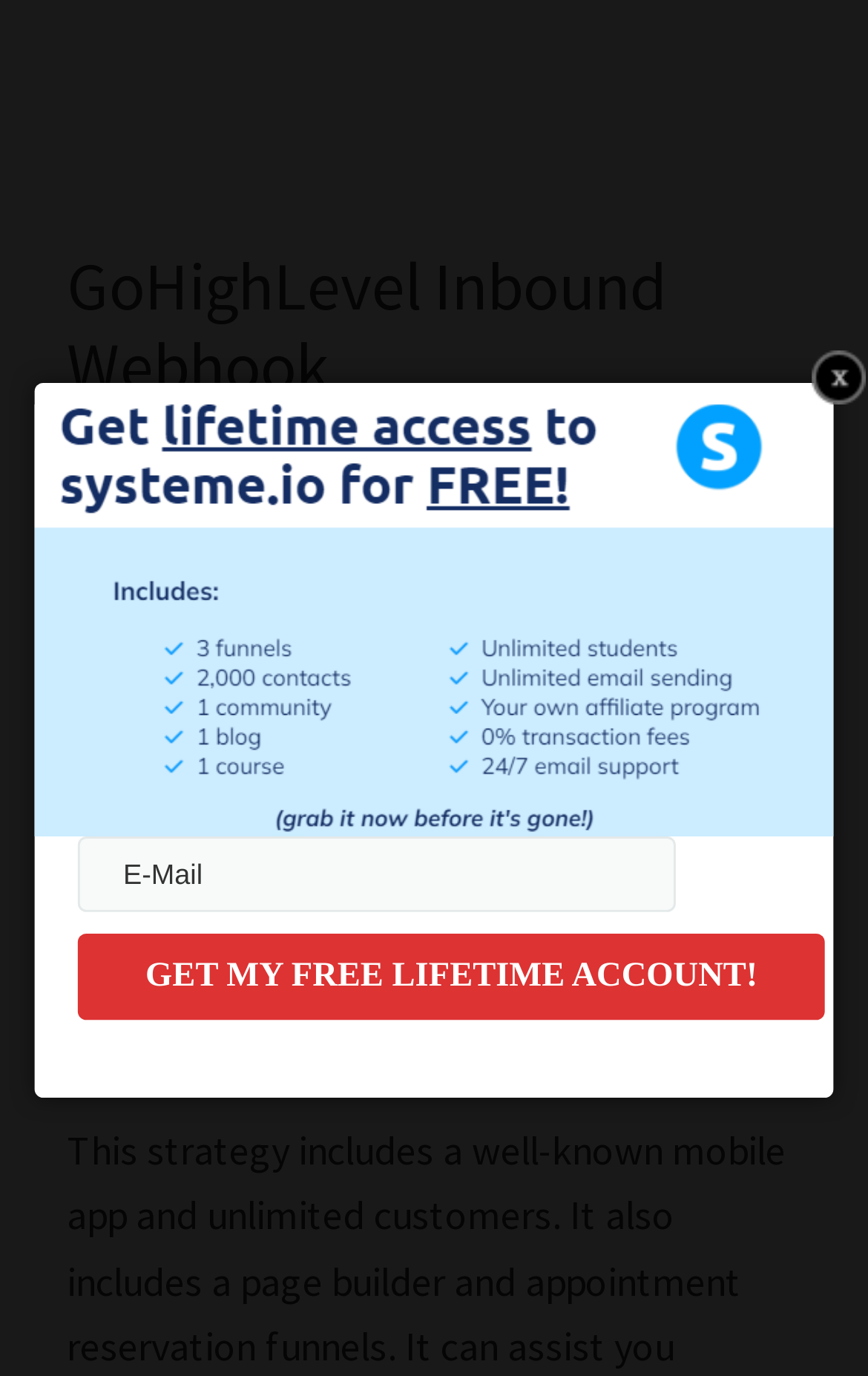What is the main topic of the webpage?
Can you give a detailed and elaborate answer to the question?

The main topic of the webpage can be inferred from the heading 'GoHighLevel Inbound Webhook' which is located at the top of the main content area, and also from the text 'It brings us great happiness to find out that you are captivated by our article on GoHighLevel Inbound Webhook!' which suggests that the webpage is about an article on GoHighLevel Inbound Webhook.